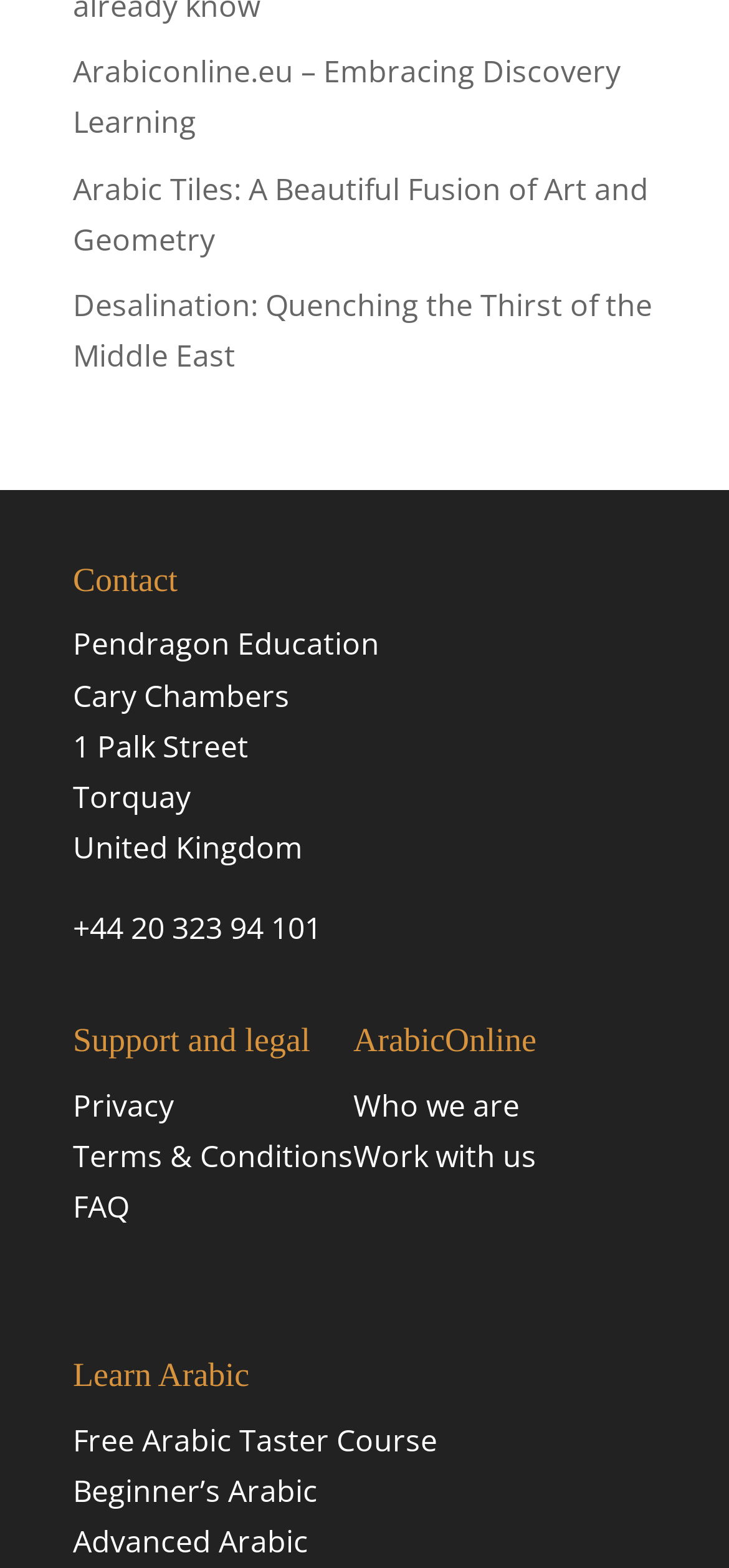Using a single word or phrase, answer the following question: 
What is the address of Pendragon Education?

1 Palk Street, Torquay, United Kingdom